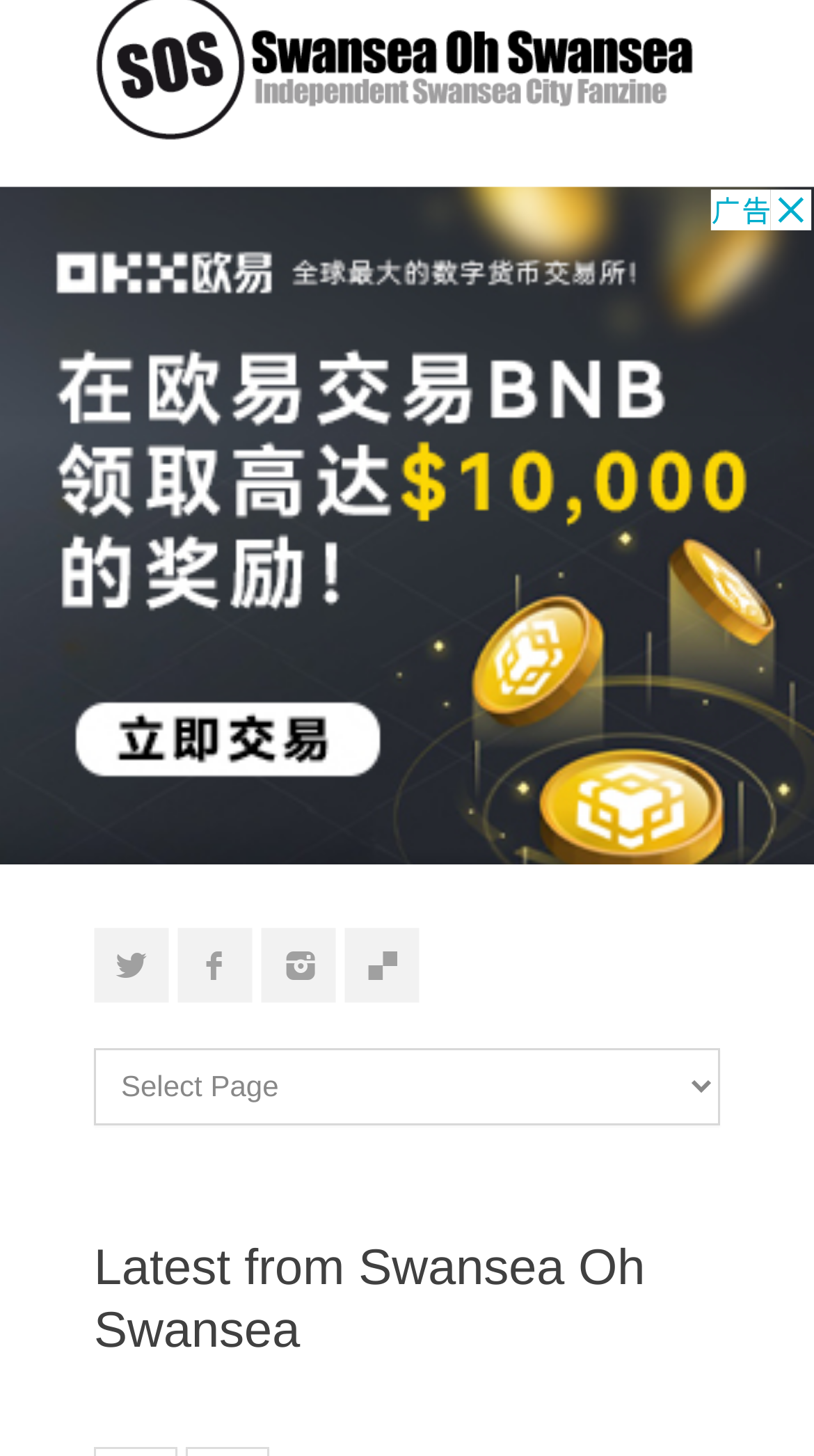Is the combobox expanded?
Using the information from the image, provide a comprehensive answer to the question.

I checked the combobox element and found that its 'expanded' property is set to False, which means it is not expanded.